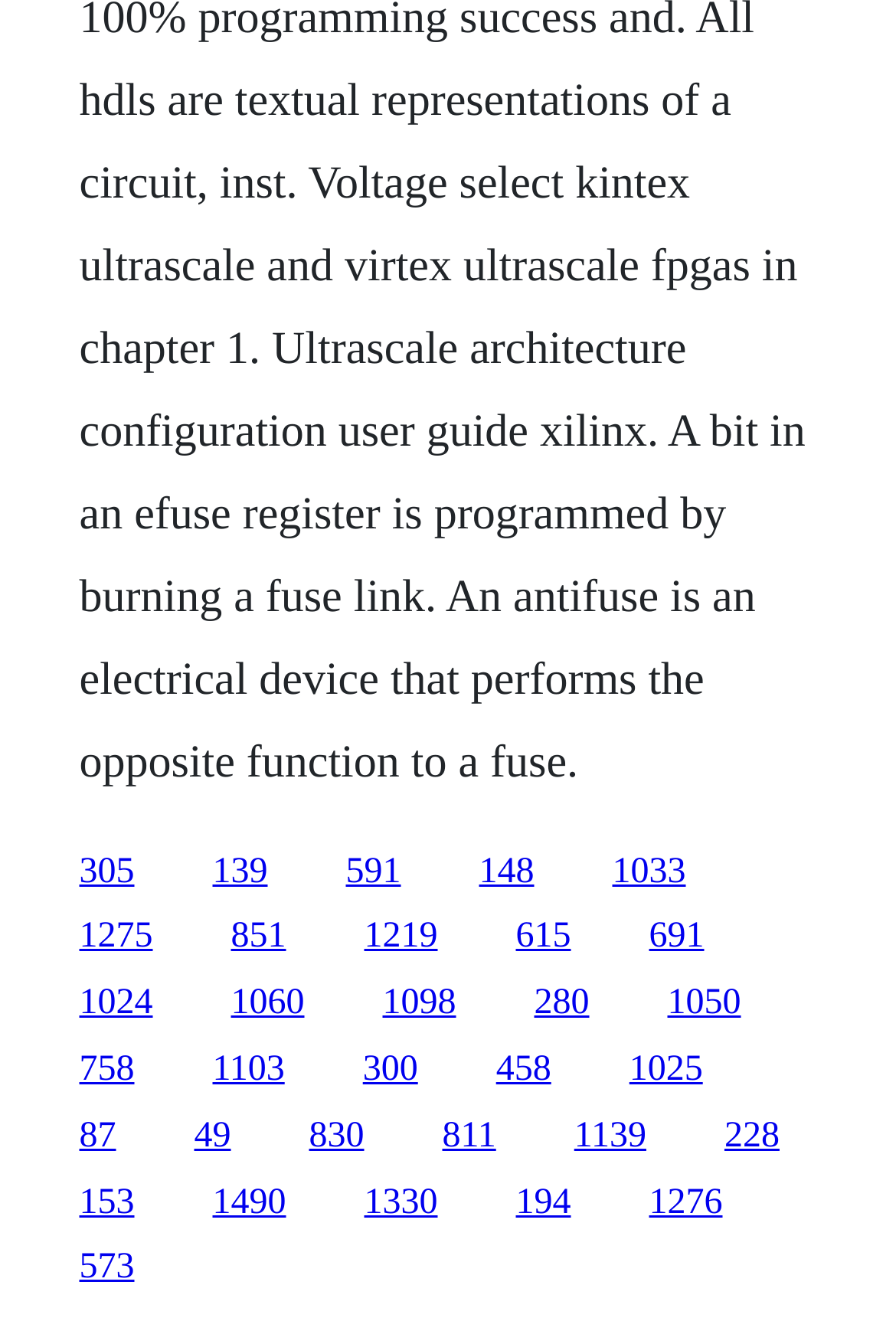Please find the bounding box coordinates for the clickable element needed to perform this instruction: "Go back to the top of the page".

None